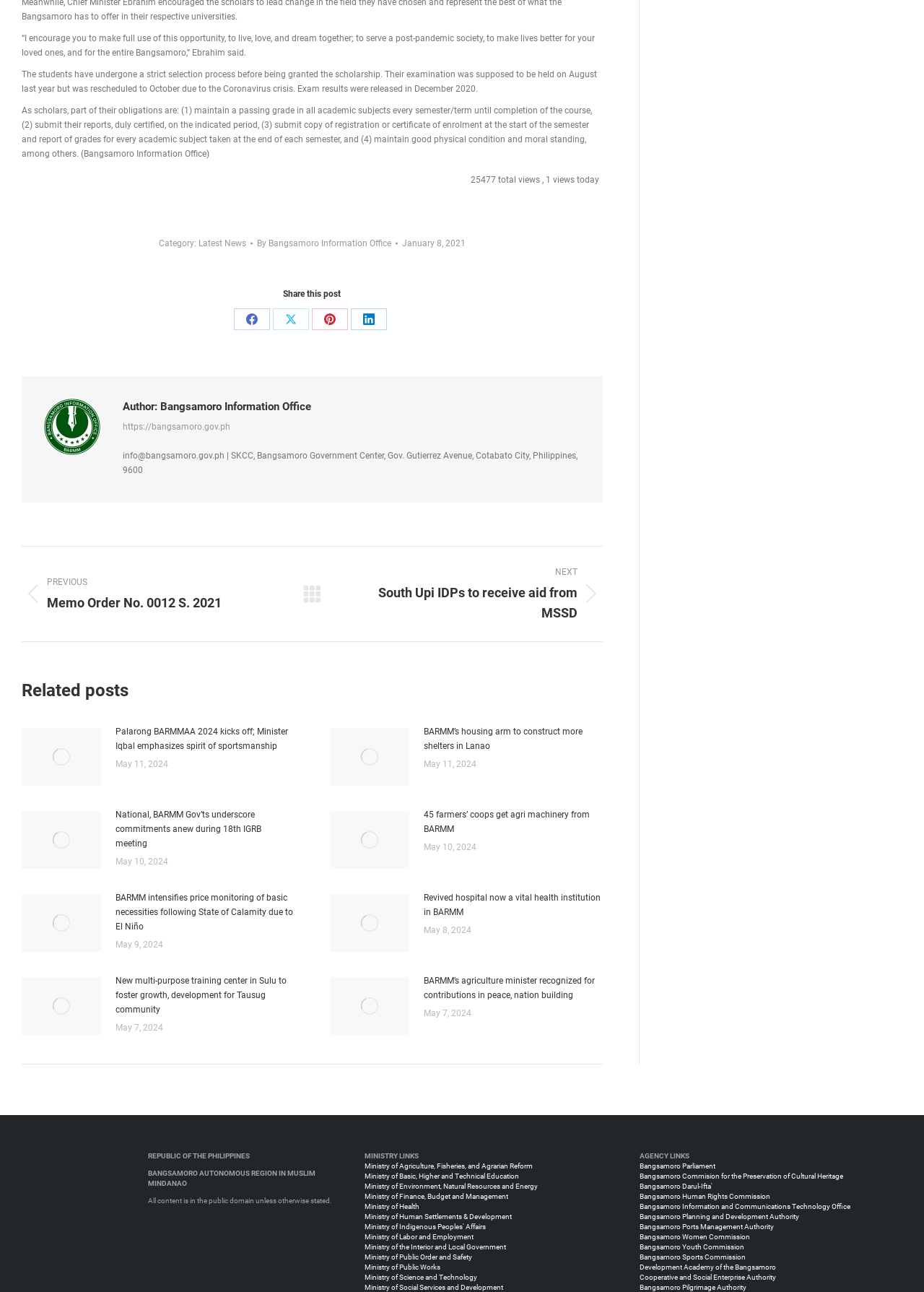What is the total number of views for this post?
Answer the question with as much detail as you can, using the image as a reference.

I found the answer by looking at the text '25477 total views' located at the top right section of the webpage.